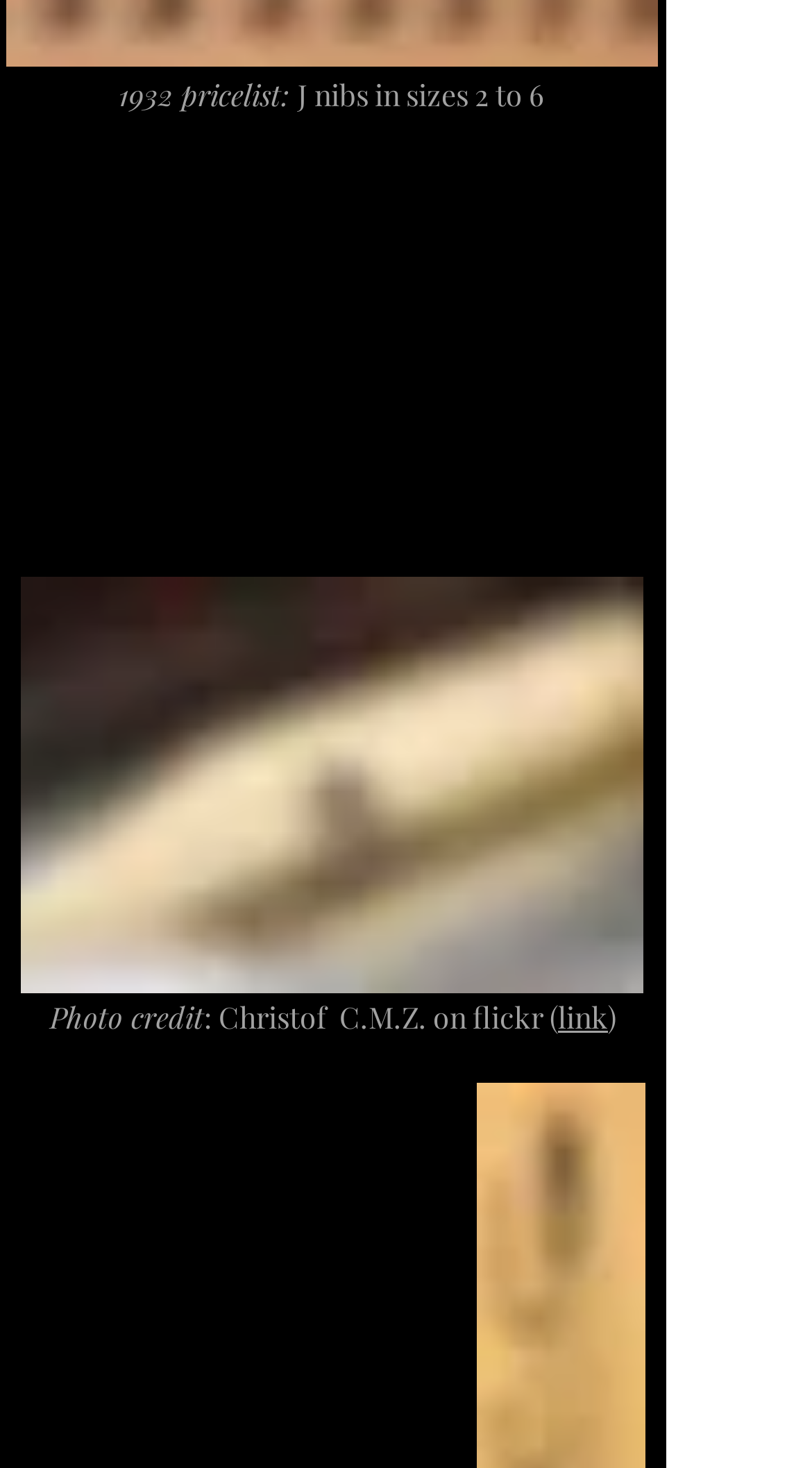Identify the bounding box for the UI element specified in this description: "link". The coordinates must be four float numbers between 0 and 1, formatted as [left, top, right, bottom].

[0.373, 0.329, 0.437, 0.358]